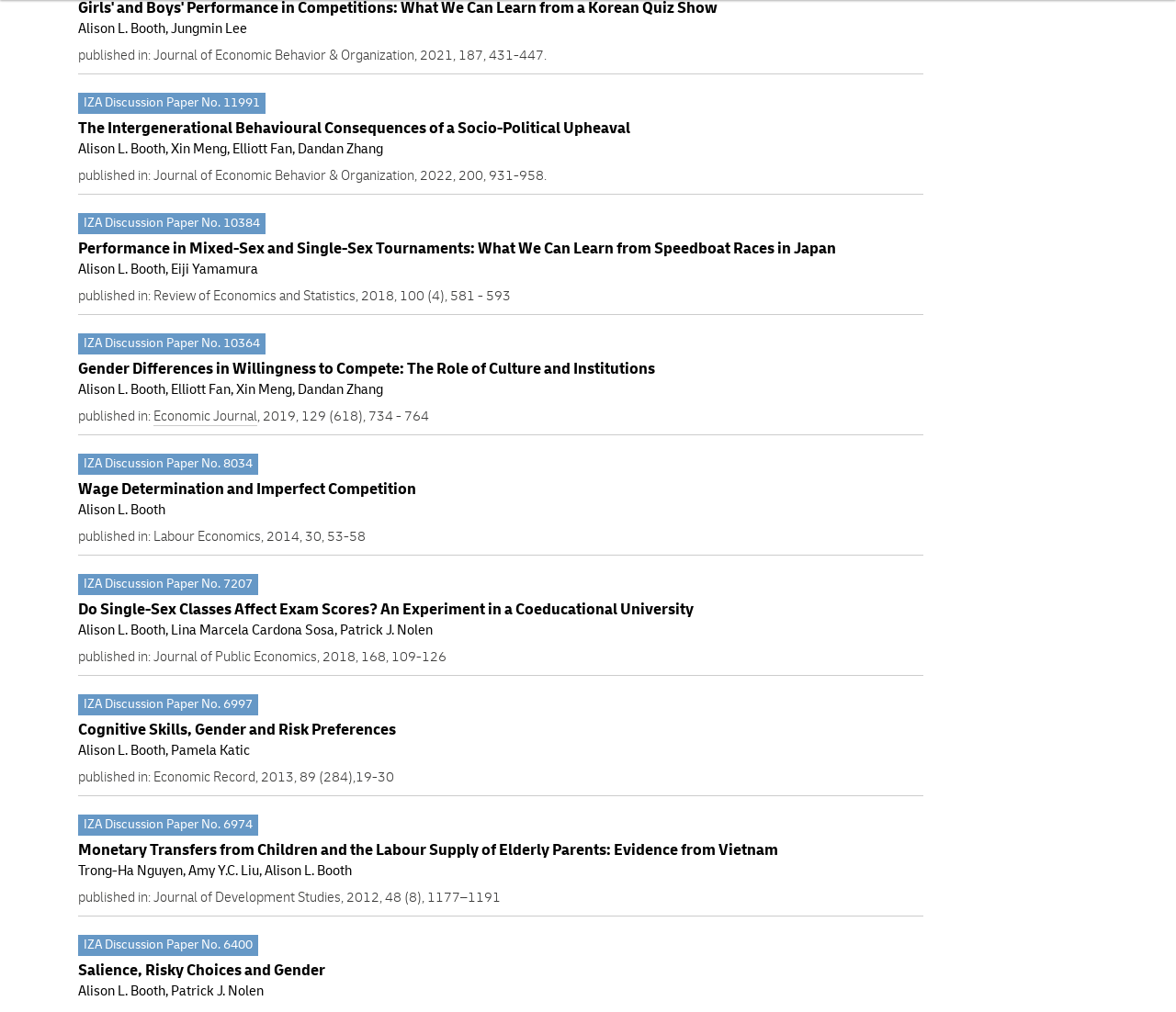Pinpoint the bounding box coordinates for the area that should be clicked to perform the following instruction: "View Alison L. Booth's profile".

[0.066, 0.02, 0.141, 0.037]